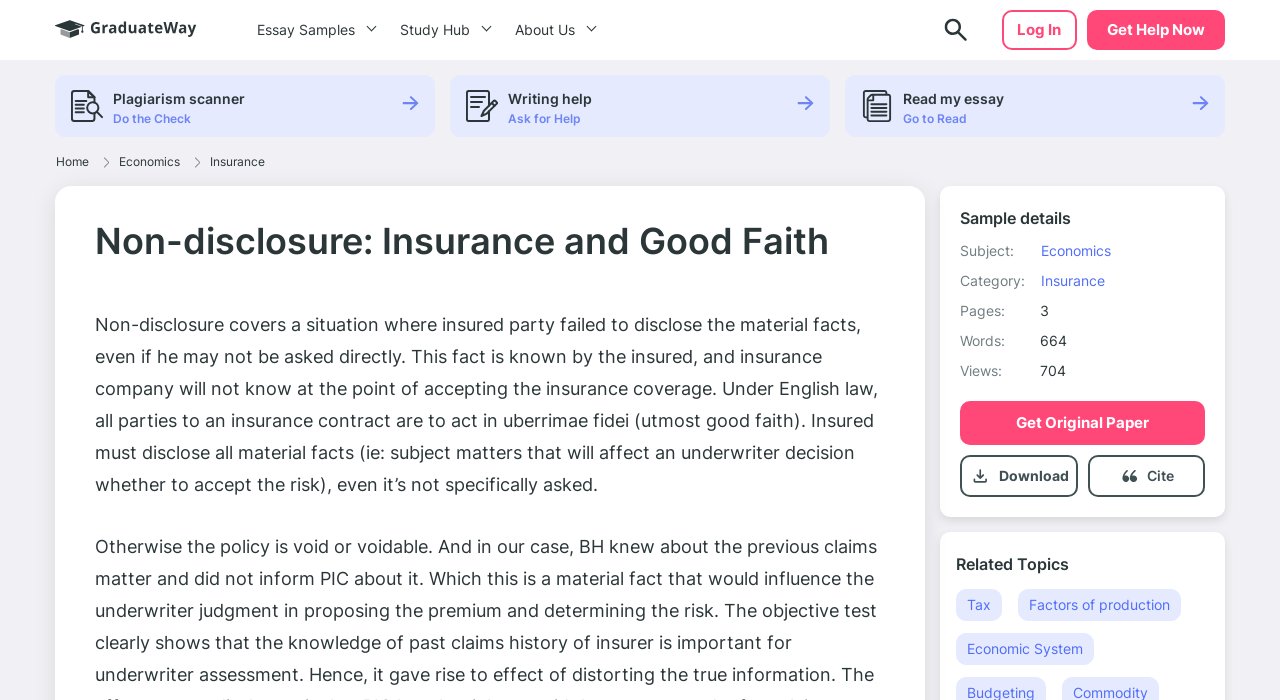What is the purpose of the 'Plagiarism scanner' button?
Please use the image to provide a one-word or short phrase answer.

To check for plagiarism